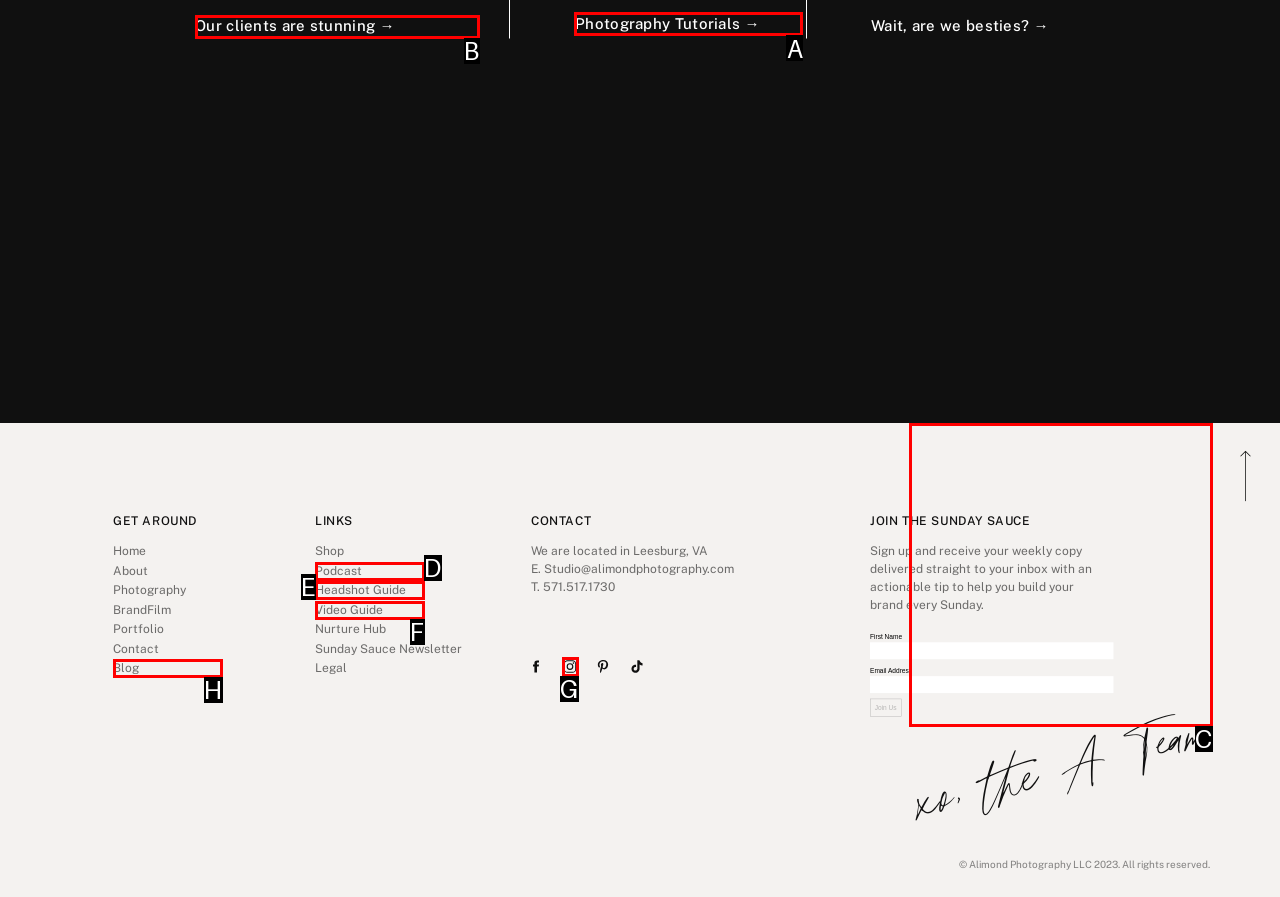Figure out which option to click to perform the following task: Click on the 'Photography Tutorials' link
Provide the letter of the correct option in your response.

A